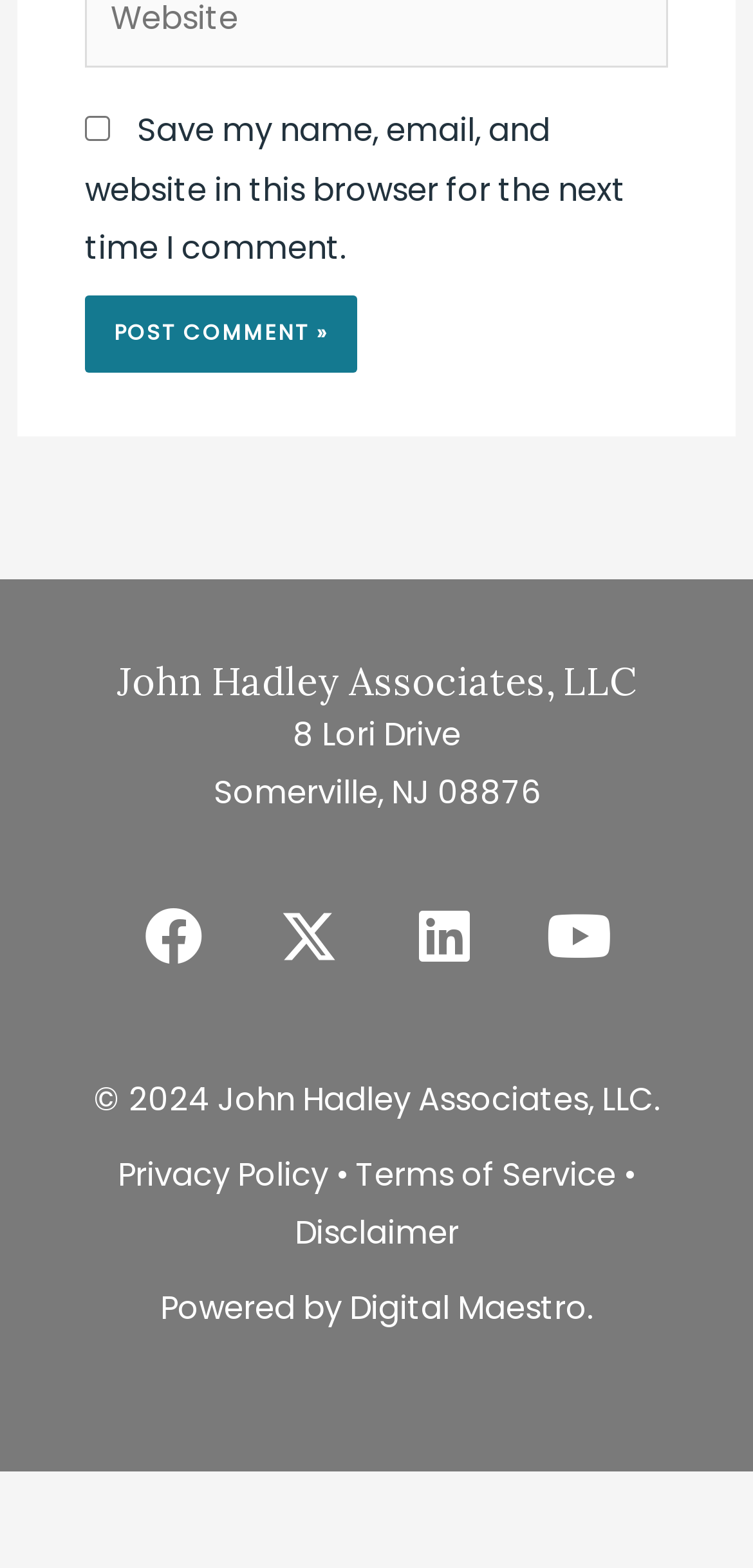Please specify the bounding box coordinates of the region to click in order to perform the following instruction: "Visit the About Us page".

None